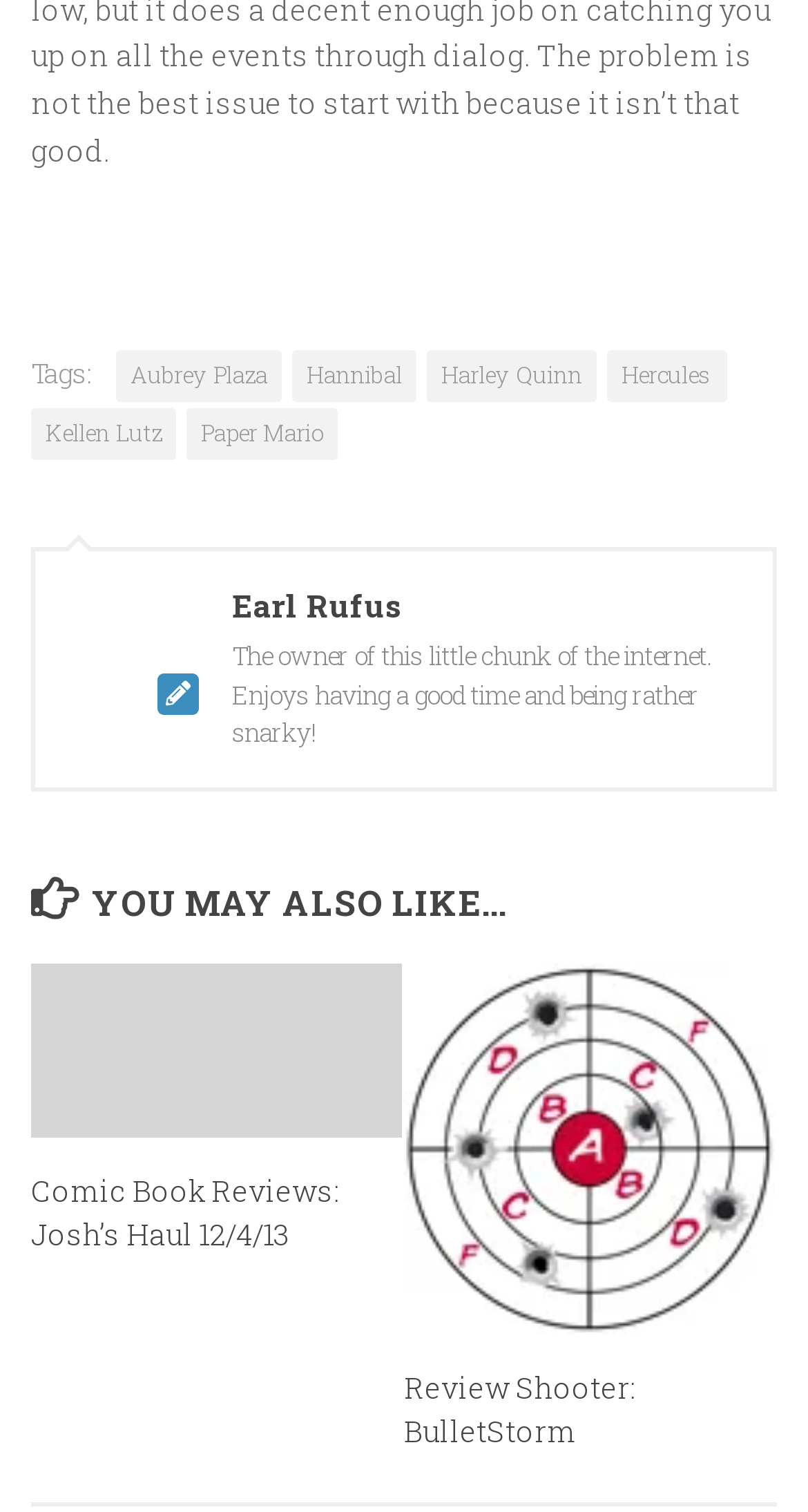Please provide a comprehensive answer to the question based on the screenshot: What is the name of the game reviewed in the second article?

The answer can be found in the link and heading elements with the text 'Review Shooter: BulletStorm' which are located in the second article on the right side of the webpage, indicating that the game being reviewed is BulletStorm.